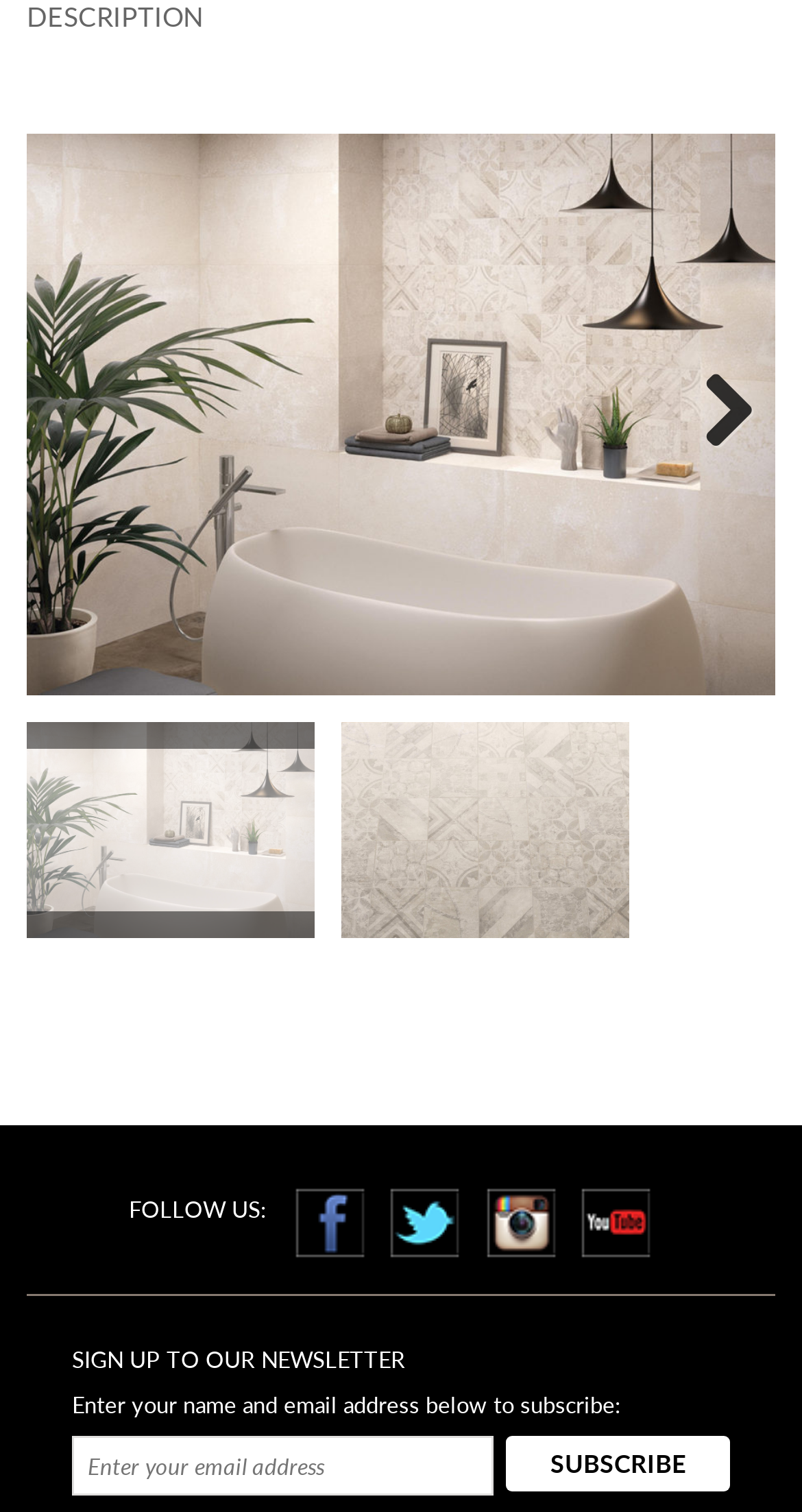Predict the bounding box coordinates for the UI element described as: "Previous". The coordinates should be four float numbers between 0 and 1, presented as [left, top, right, bottom].

[0.059, 0.522, 0.162, 0.576]